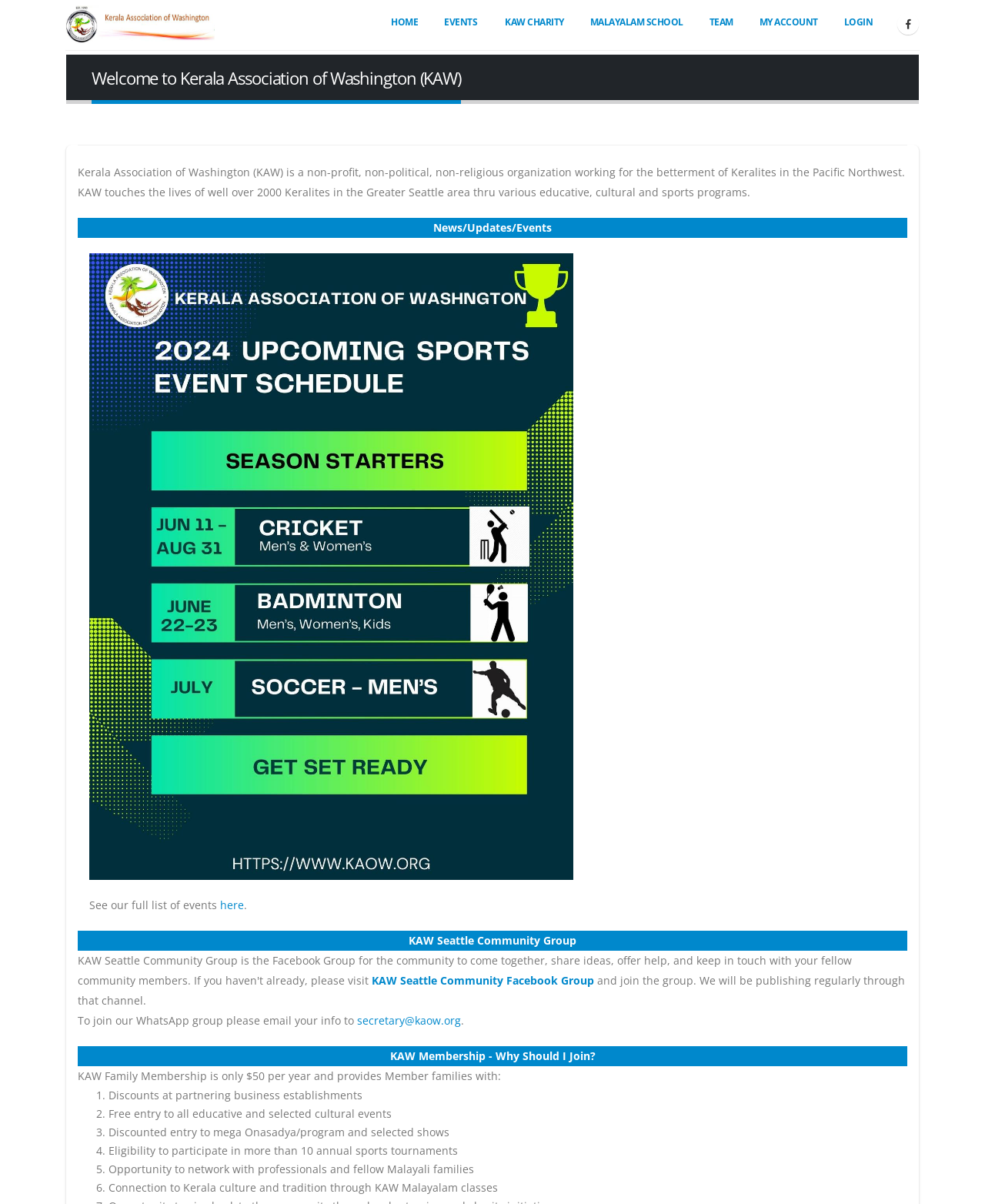Determine the bounding box coordinates of the area to click in order to meet this instruction: "View KAW CHARITY".

[0.5, 0.006, 0.585, 0.031]